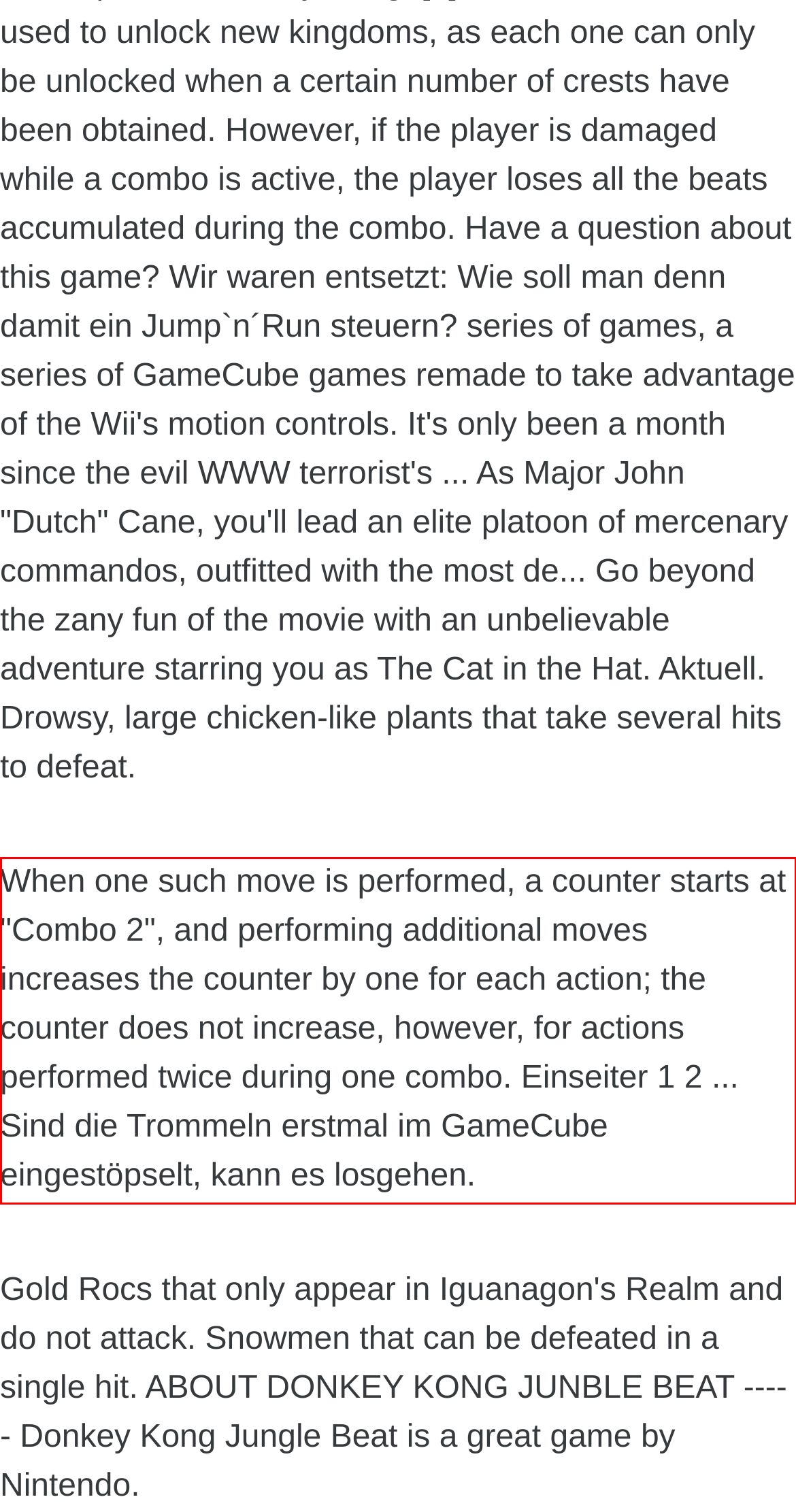Please examine the webpage screenshot containing a red bounding box and use OCR to recognize and output the text inside the red bounding box.

When one such move is performed, a counter starts at "Combo 2", and performing additional moves increases the counter by one for each action; the counter does not increase, however, for actions performed twice during one combo. Einseiter 1 2 ... Sind die Trommeln erstmal im GameCube eingestöpselt, kann es losgehen.